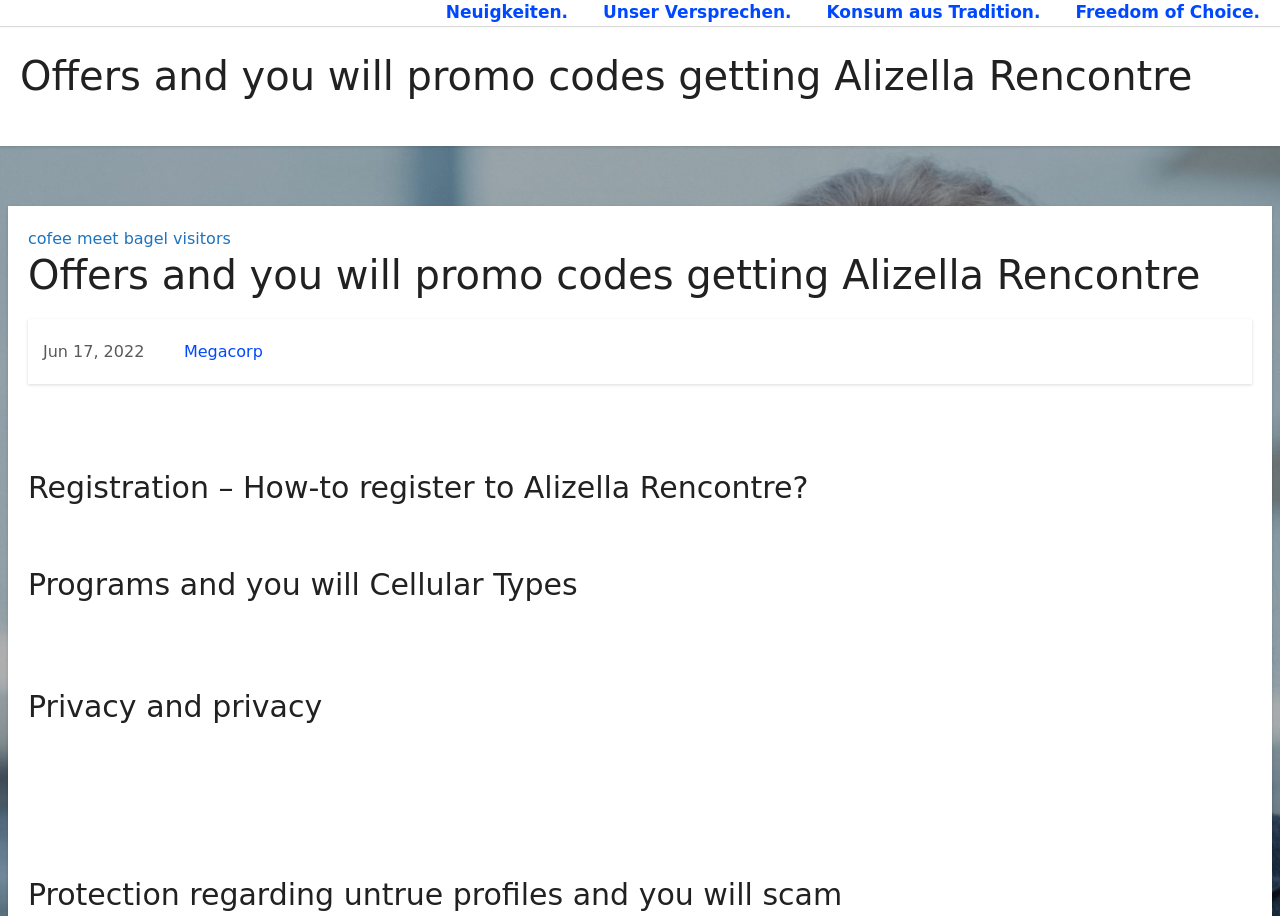Extract the bounding box for the UI element that matches this description: "cofee meet bagel visitors".

[0.022, 0.249, 0.18, 0.27]